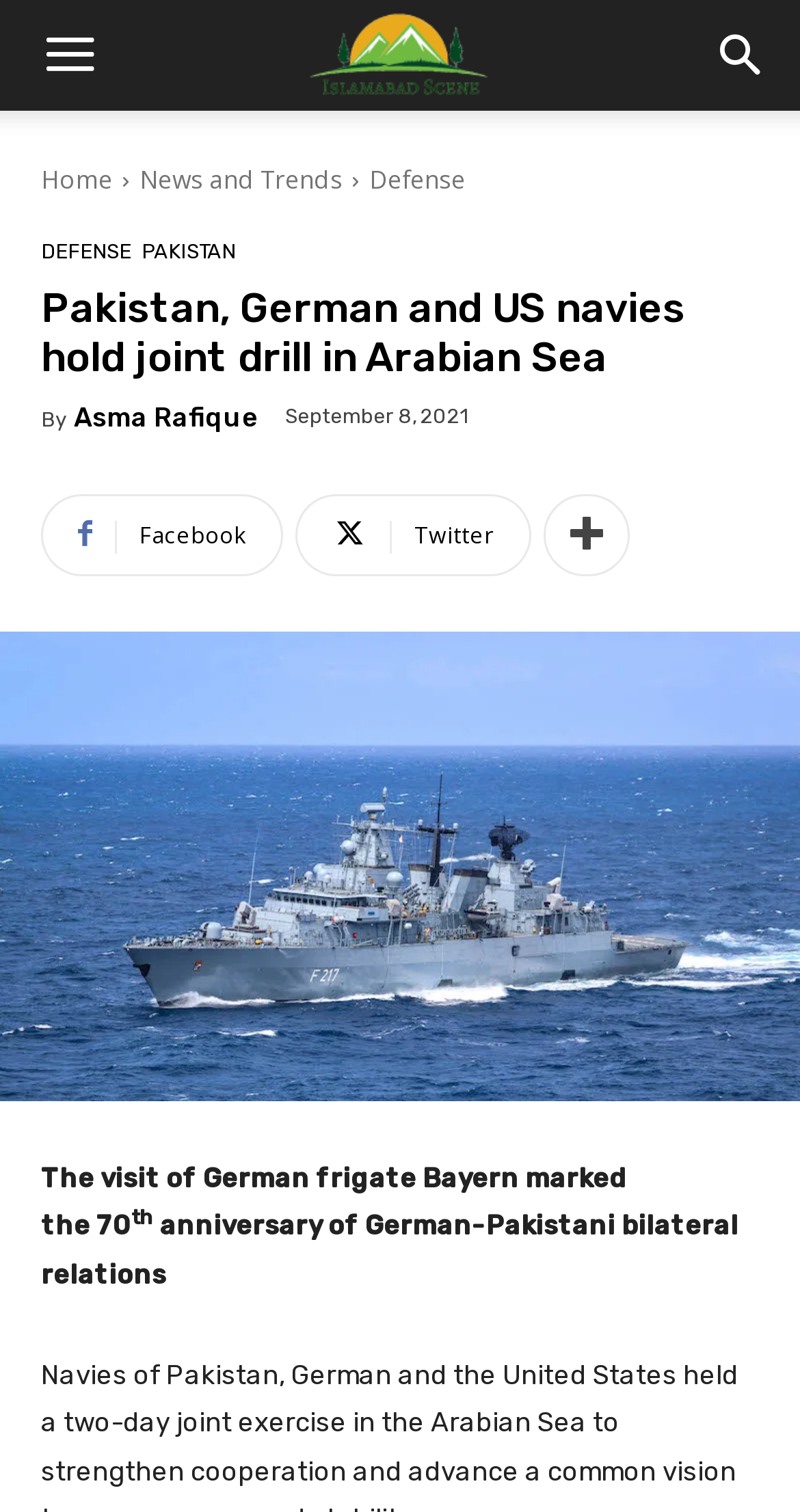Please specify the bounding box coordinates of the clickable section necessary to execute the following command: "Compare products".

None